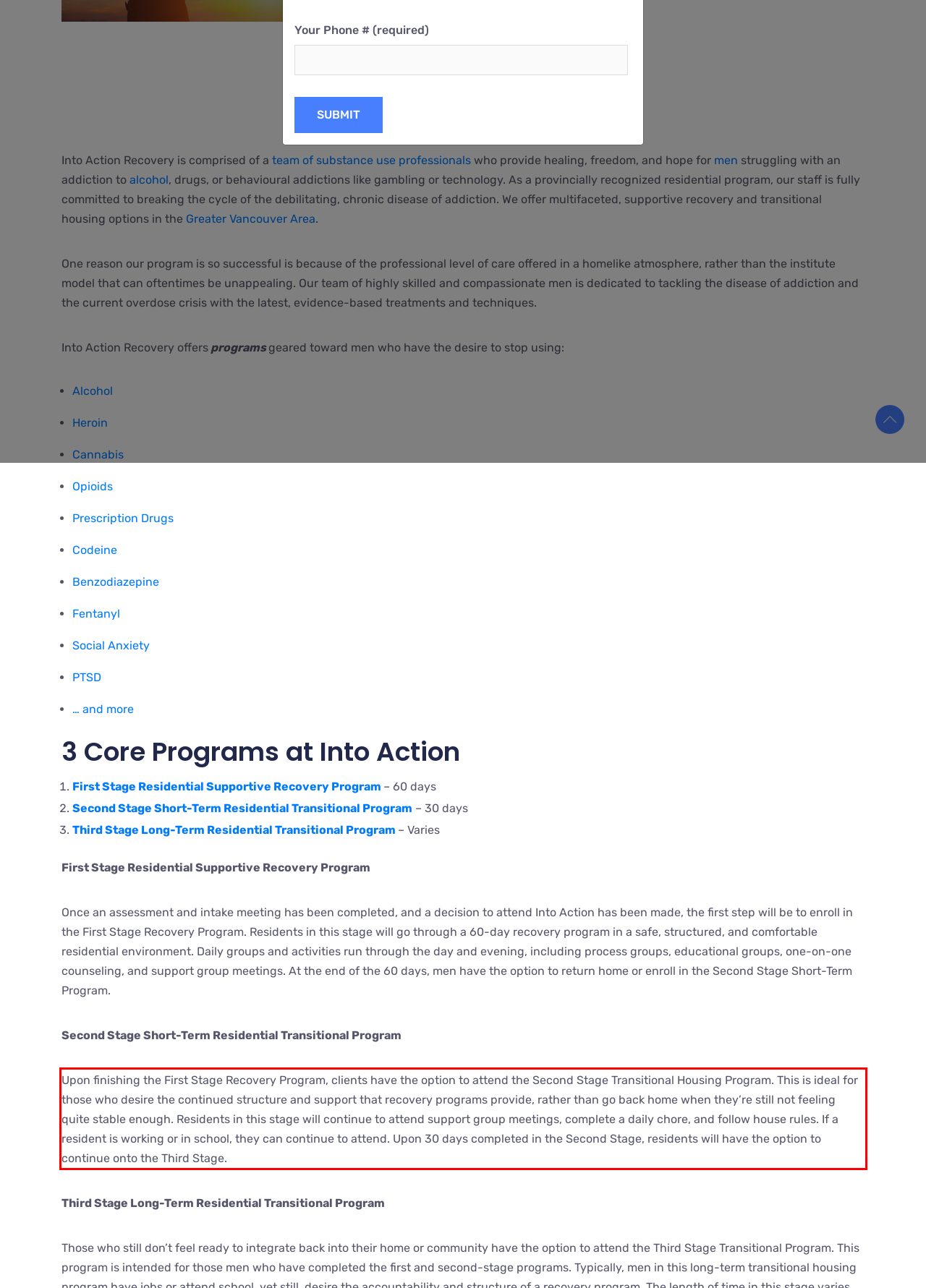Given a webpage screenshot with a red bounding box, perform OCR to read and deliver the text enclosed by the red bounding box.

Upon finishing the First Stage Recovery Program, clients have the option to attend the Second Stage Transitional Housing Program. This is ideal for those who desire the continued structure and support that recovery programs provide, rather than go back home when they’re still not feeling quite stable enough. Residents in this stage will continue to attend support group meetings, complete a daily chore, and follow house rules. If a resident is working or in school, they can continue to attend. Upon 30 days completed in the Second Stage, residents will have the option to continue onto the Third Stage.